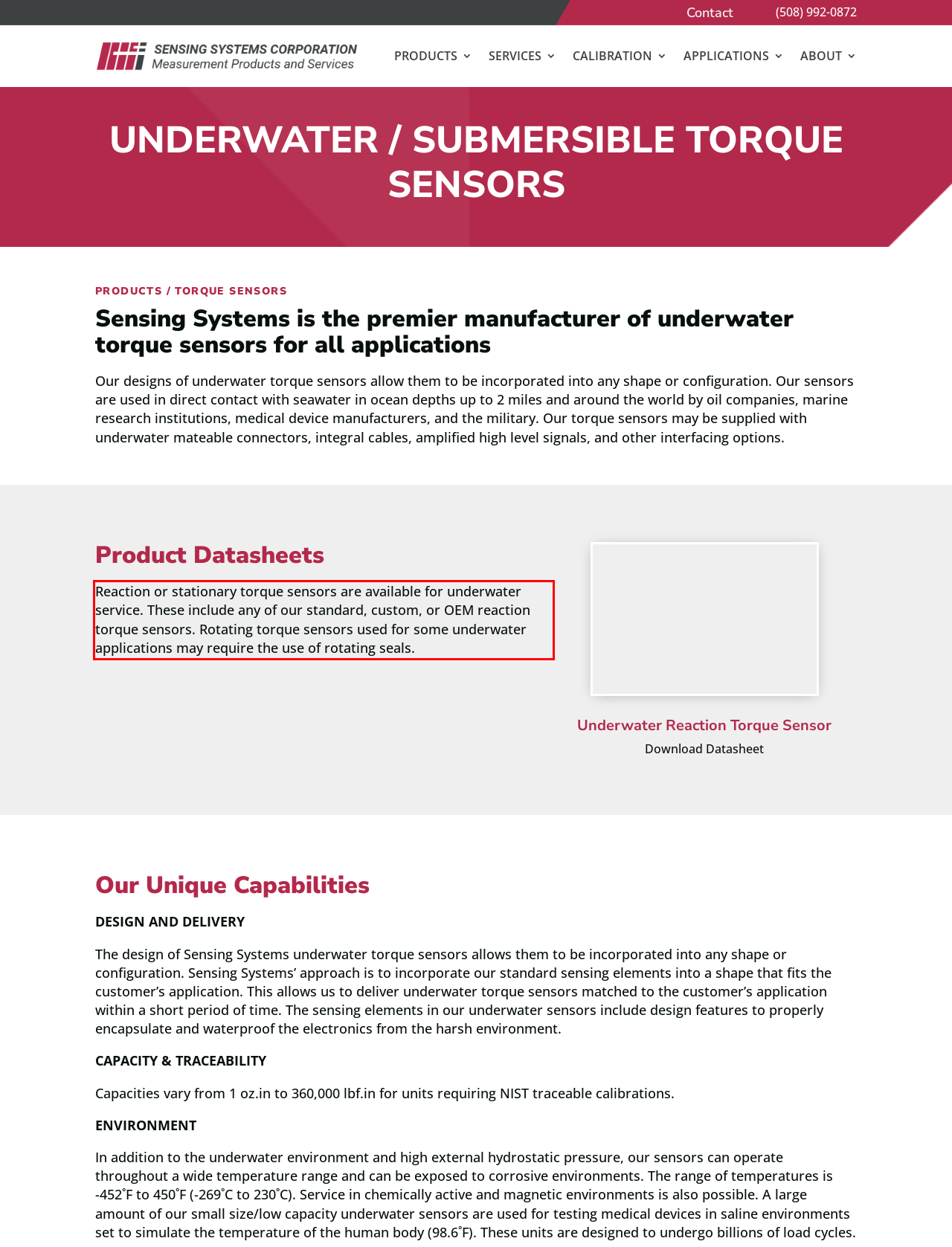You have a screenshot of a webpage with a red bounding box. Identify and extract the text content located inside the red bounding box.

Reaction or stationary torque sensors are available for underwater service. These include any of our standard, custom, or OEM reaction torque sensors. Rotating torque sensors used for some underwater applications may require the use of rotating seals.